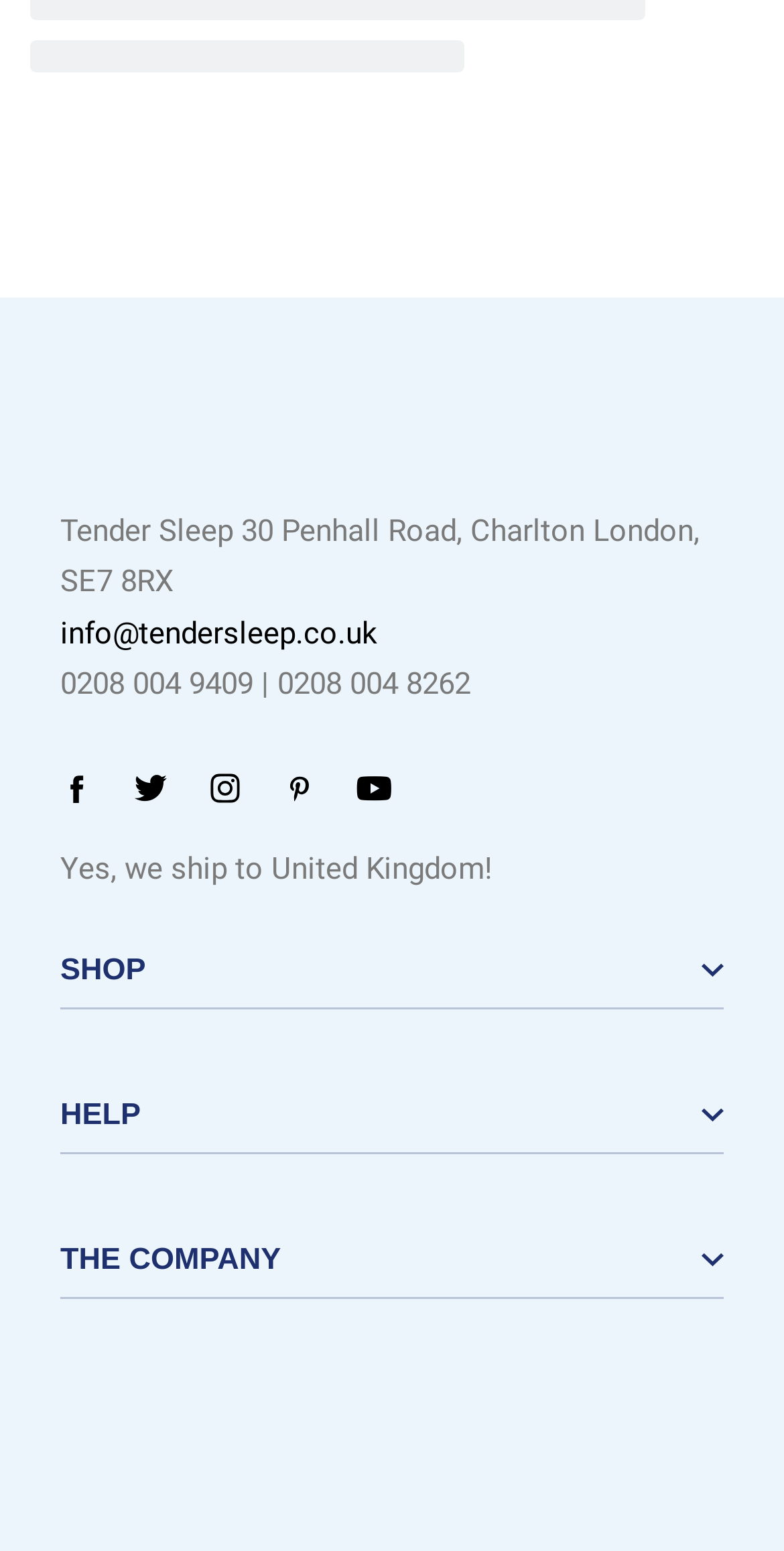Find the bounding box coordinates of the element I should click to carry out the following instruction: "Click on the Facebook link".

[0.077, 0.497, 0.118, 0.518]